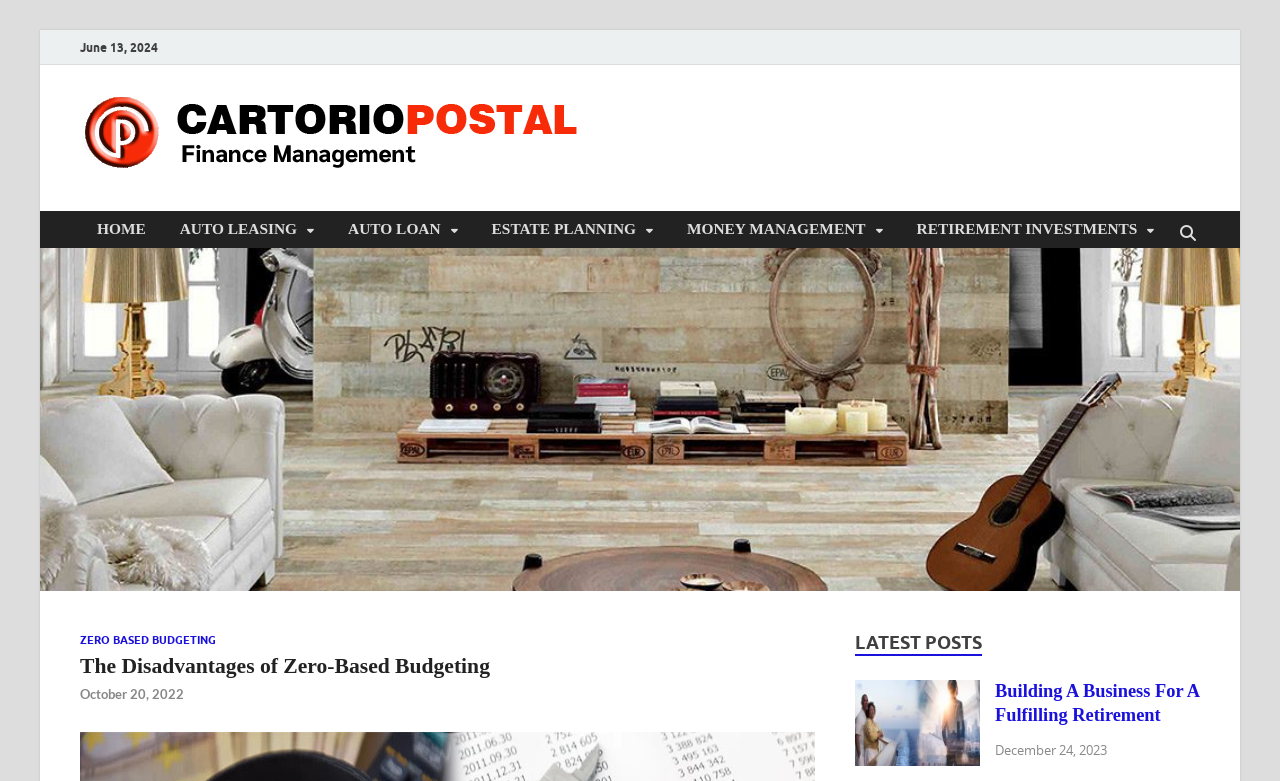With reference to the screenshot, provide a detailed response to the question below:
What is the title of the article below the header?

I found a header on the webpage, which has a link 'ZERO BASED BUDGETING'. Below this header, I found an article with the title 'The Disadvantages of Zero-Based Budgeting'.